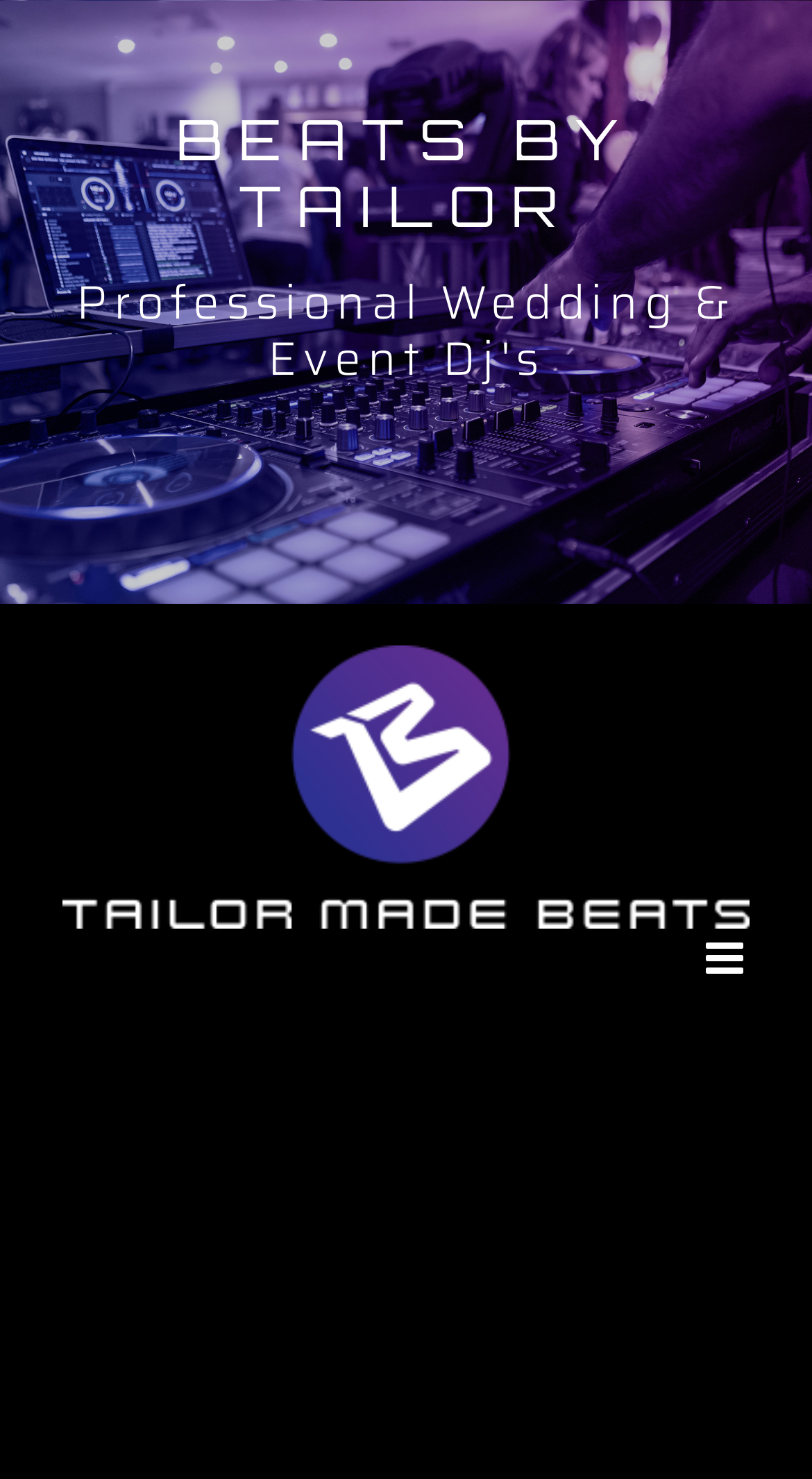Return the bounding box coordinates of the UI element that corresponds to this description: "Collection Organization". The coordinates must be given as four float numbers in the range of 0 and 1, [left, top, right, bottom].

None